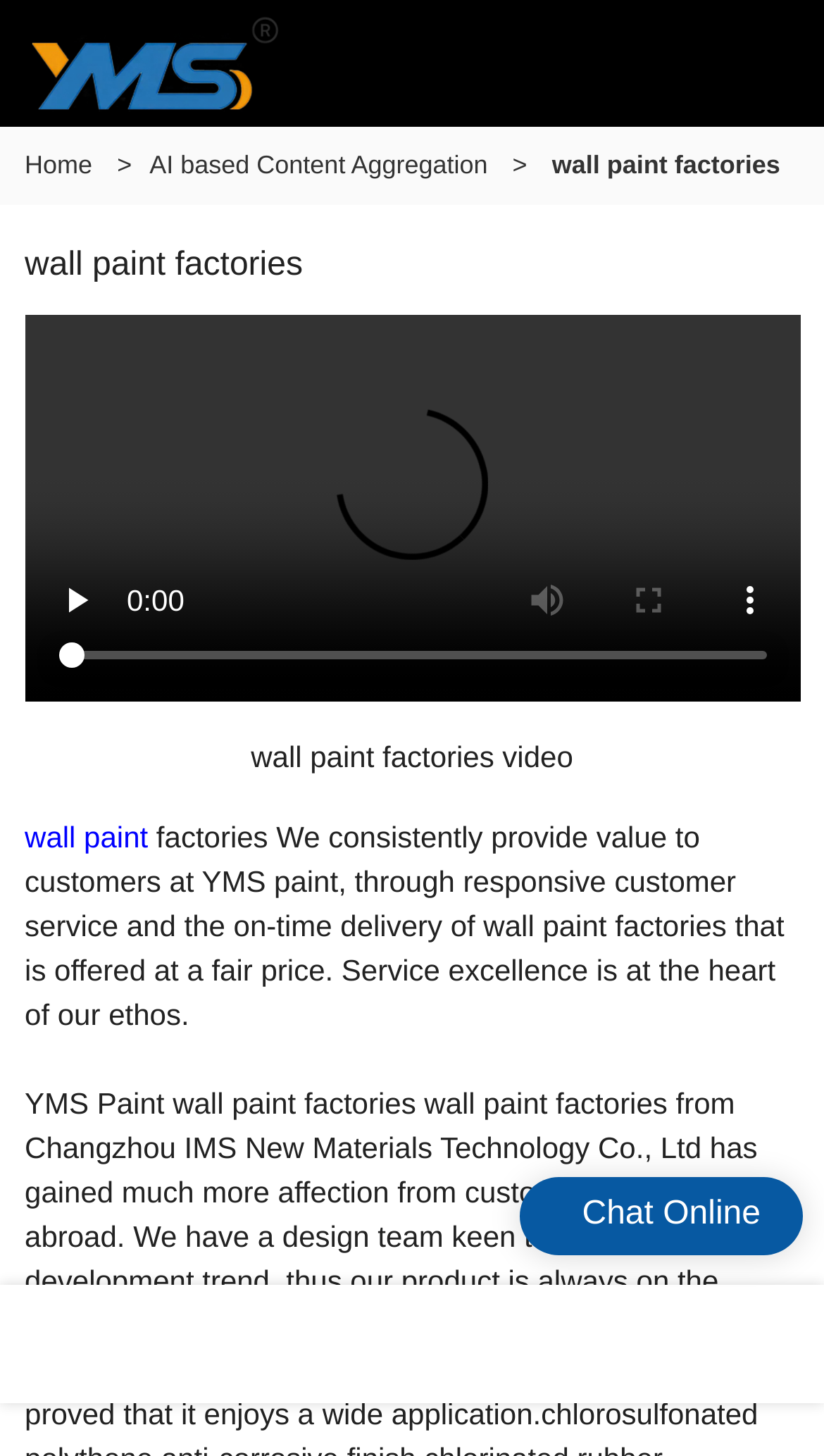Write an exhaustive caption that covers the webpage's main aspects.

The webpage is about wall paint factories from YMS Paint. At the top left, there is a logo of YMS Paint, which is an image with a link to the homepage. Next to the logo, there are navigation links, including "Home" and "AI based Content Aggregation". 

Below the navigation links, there is a heading that reads "wall paint factories". On the same line, there is a video that takes up most of the width of the page. The video has controls, including play, mute, and full-screen buttons, as well as a video time scrubber. 

Below the video, there is a brief description of the wall paint factories, stating that YMS Paint provides value to customers through responsive customer service and on-time delivery of wall paint factories at a fair price. There is also a link to "wall paint" on the left side. 

At the bottom of the page, there is a "Chat Online" button on the right side, and four social media links on the left side, evenly spaced from each other.